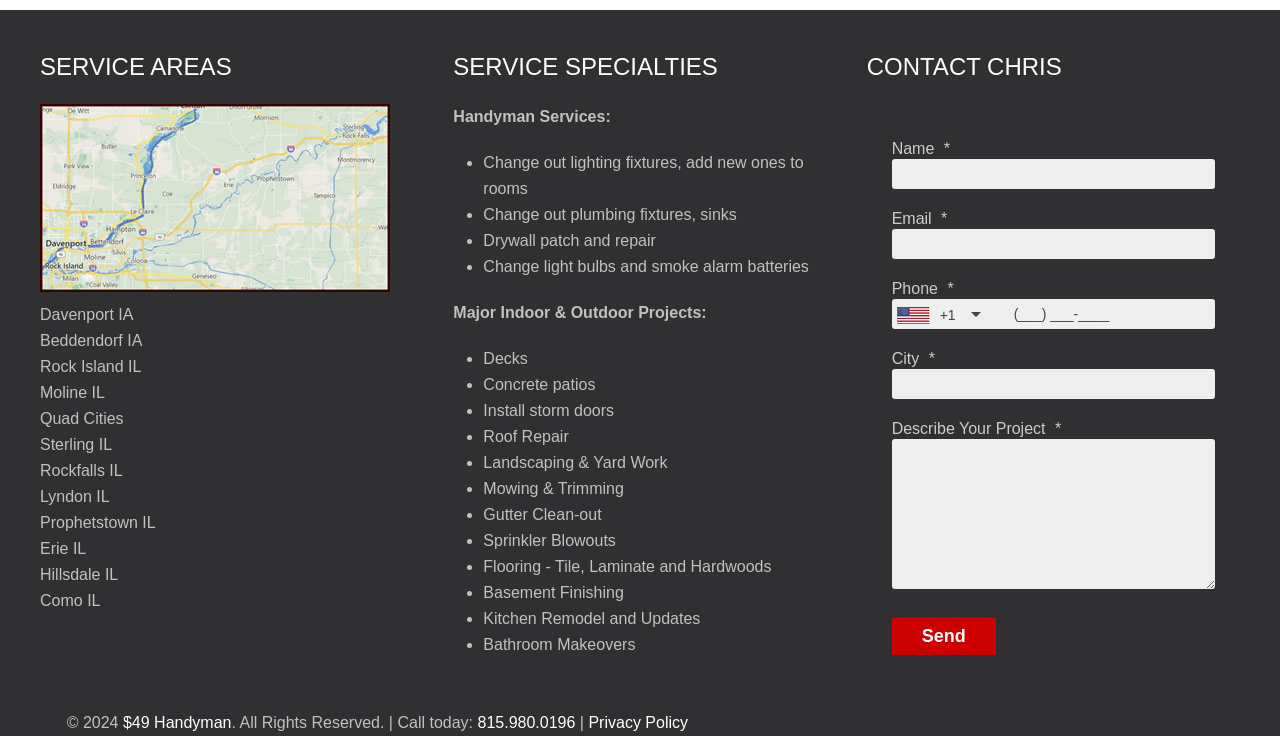Provide a brief response in the form of a single word or phrase:
What are the service areas?

Davenport IA, Rock Island IL, etc.